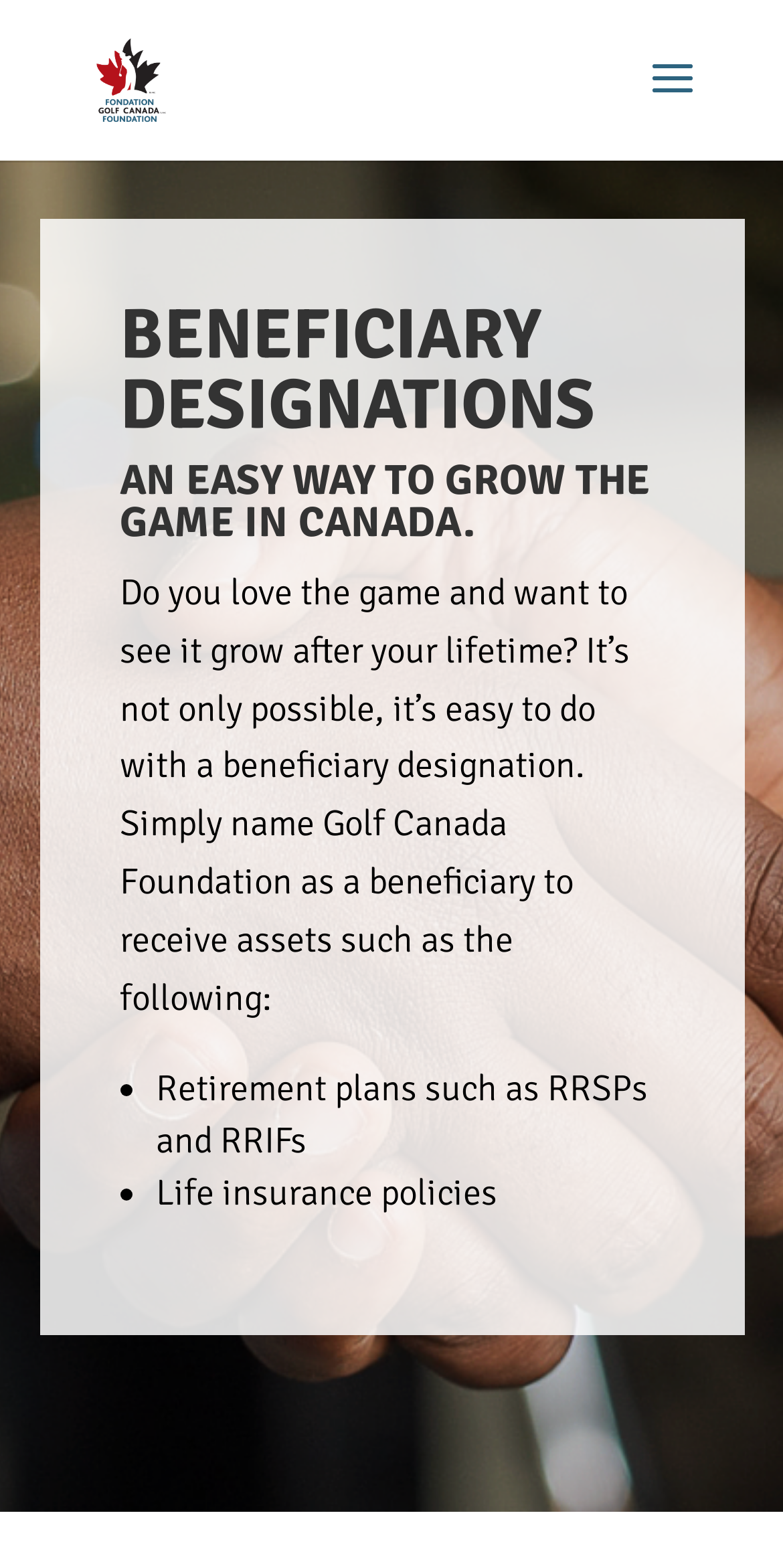What is the benefit of naming Golf Canada Foundation as a beneficiary?
Can you offer a detailed and complete answer to this question?

According to the webpage, naming Golf Canada Foundation as a beneficiary allows individuals to 'see the game grow after [their] lifetime', implying that their contribution will have a lasting impact on the game.